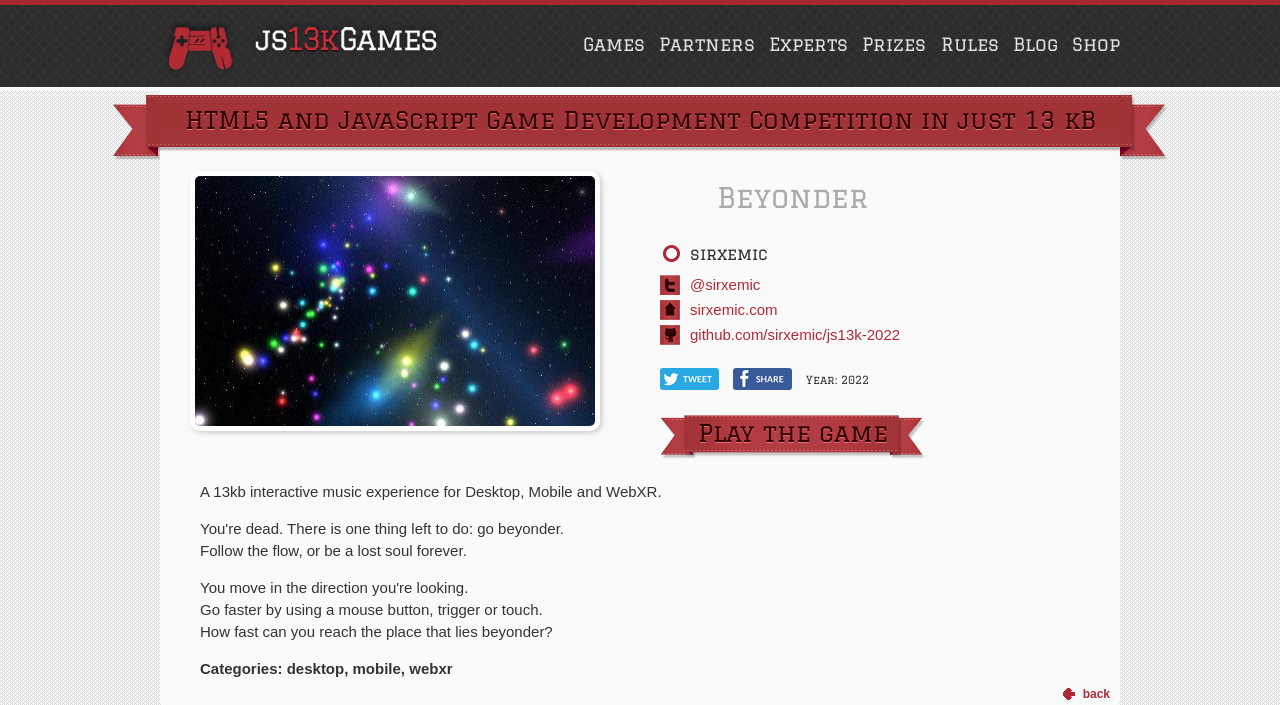Please find the bounding box coordinates of the element's region to be clicked to carry out this instruction: "Visit sirxemic's website".

[0.539, 0.427, 0.607, 0.451]